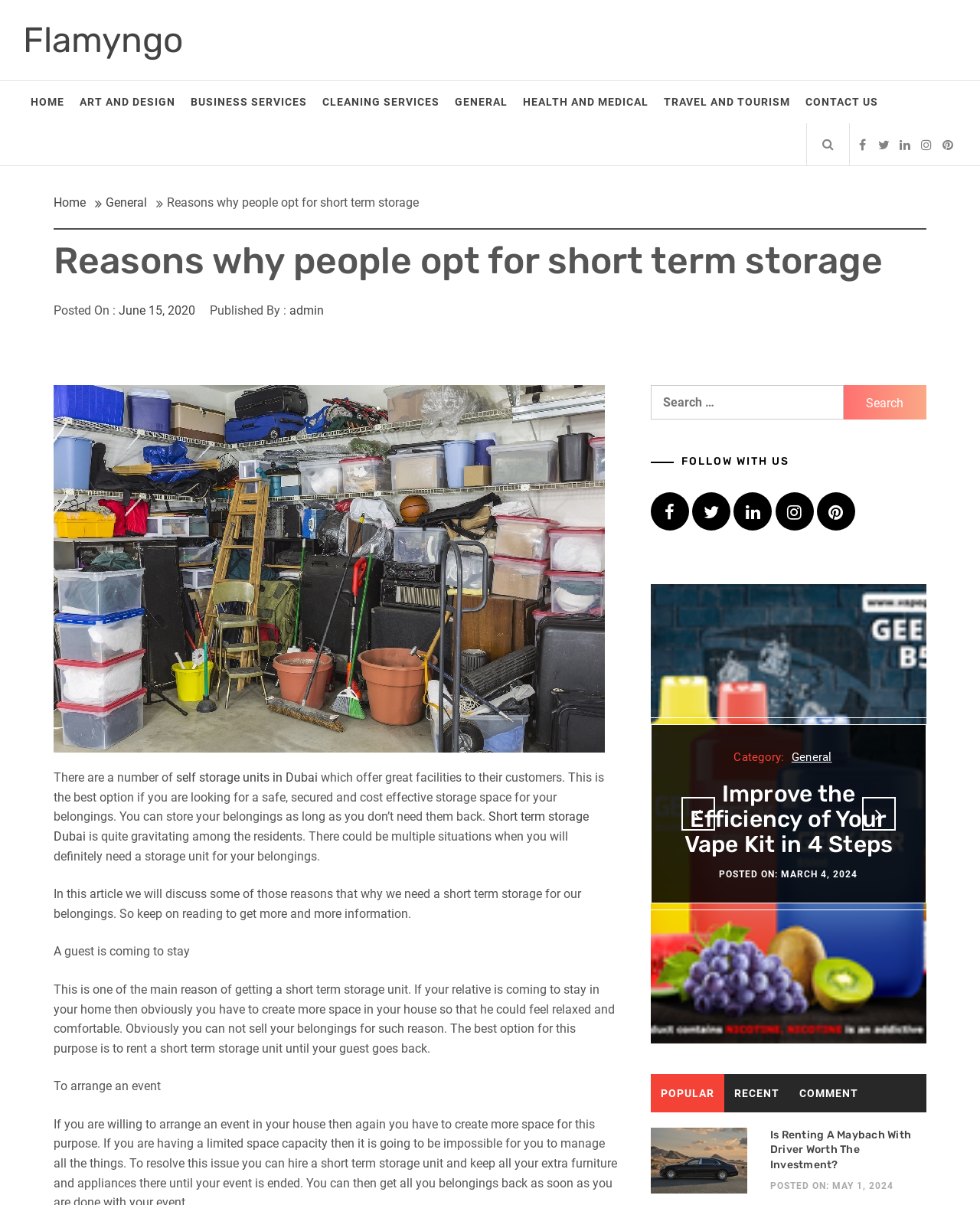Identify the bounding box coordinates for the element that needs to be clicked to fulfill this instruction: "Read the article 'Improve the Efficiency of Your Vape Kit in 4 Steps'". Provide the coordinates in the format of four float numbers between 0 and 1: [left, top, right, bottom].

[0.688, 0.648, 0.921, 0.711]